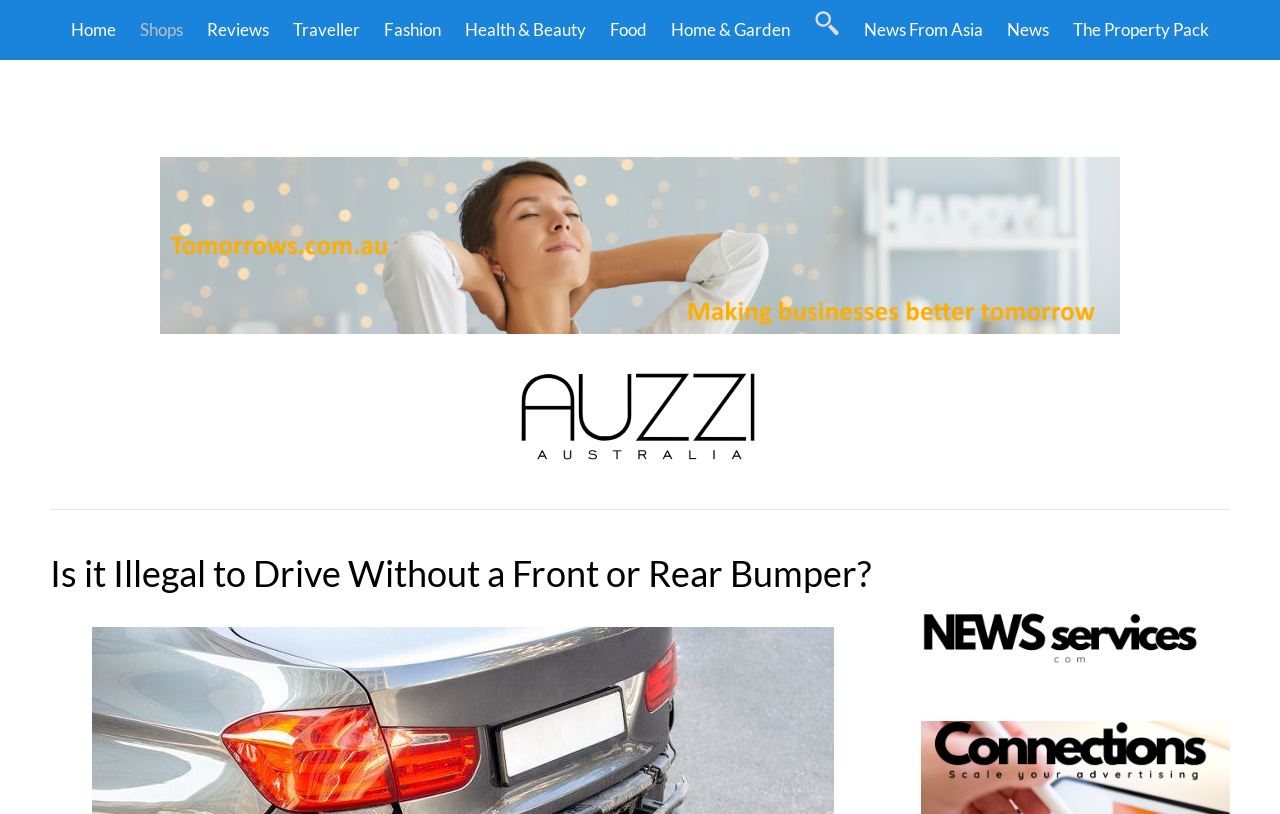Indicate the bounding box coordinates of the element that must be clicked to execute the instruction: "read news from asia". The coordinates should be given as four float numbers between 0 and 1, i.e., [left, top, right, bottom].

[0.666, 0.0, 0.777, 0.074]